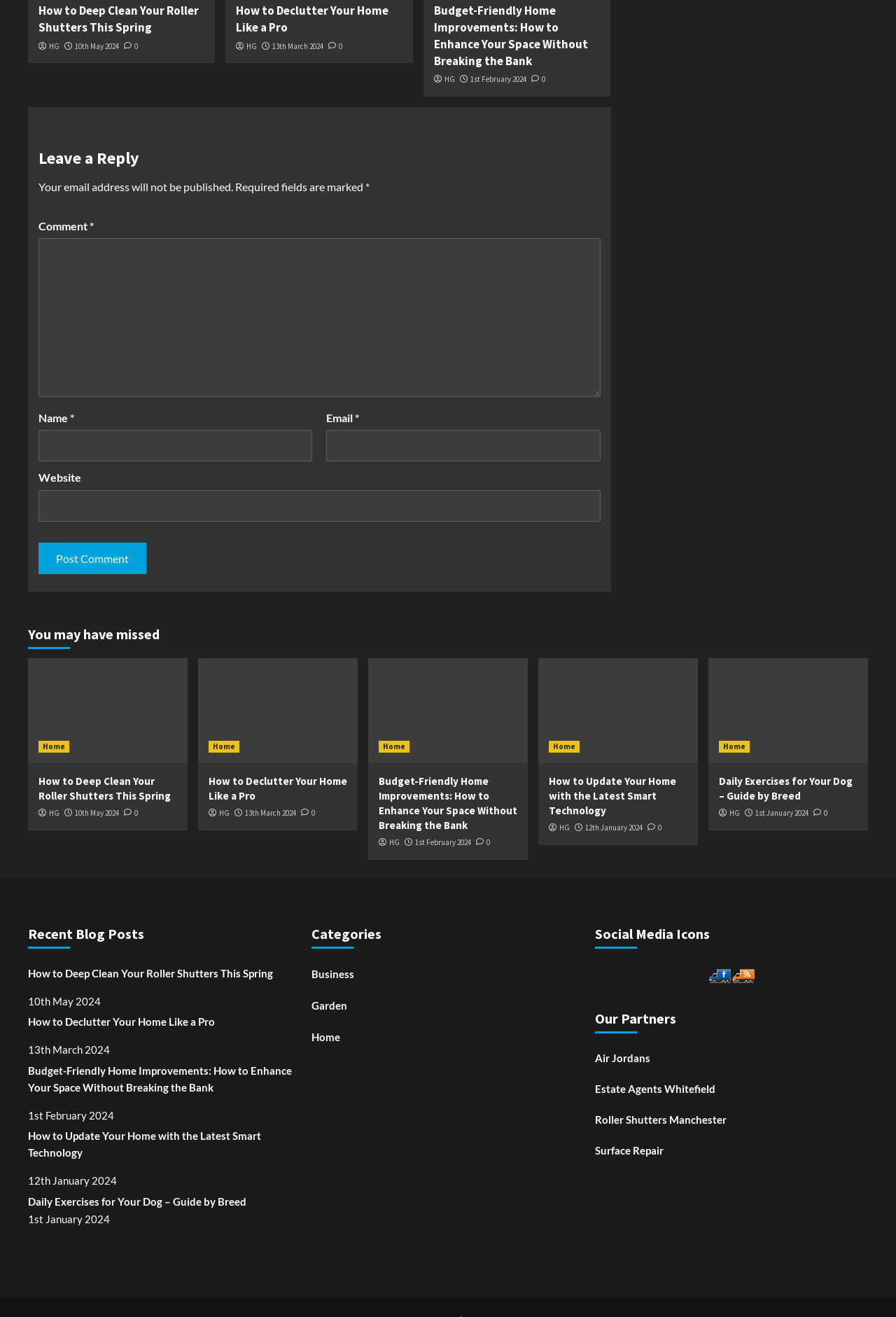Please locate the bounding box coordinates of the element that needs to be clicked to achieve the following instruction: "Click on 'How to Deep Clean Your Roller Shutters This Spring'". The coordinates should be four float numbers between 0 and 1, i.e., [left, top, right, bottom].

[0.043, 0.002, 0.229, 0.027]